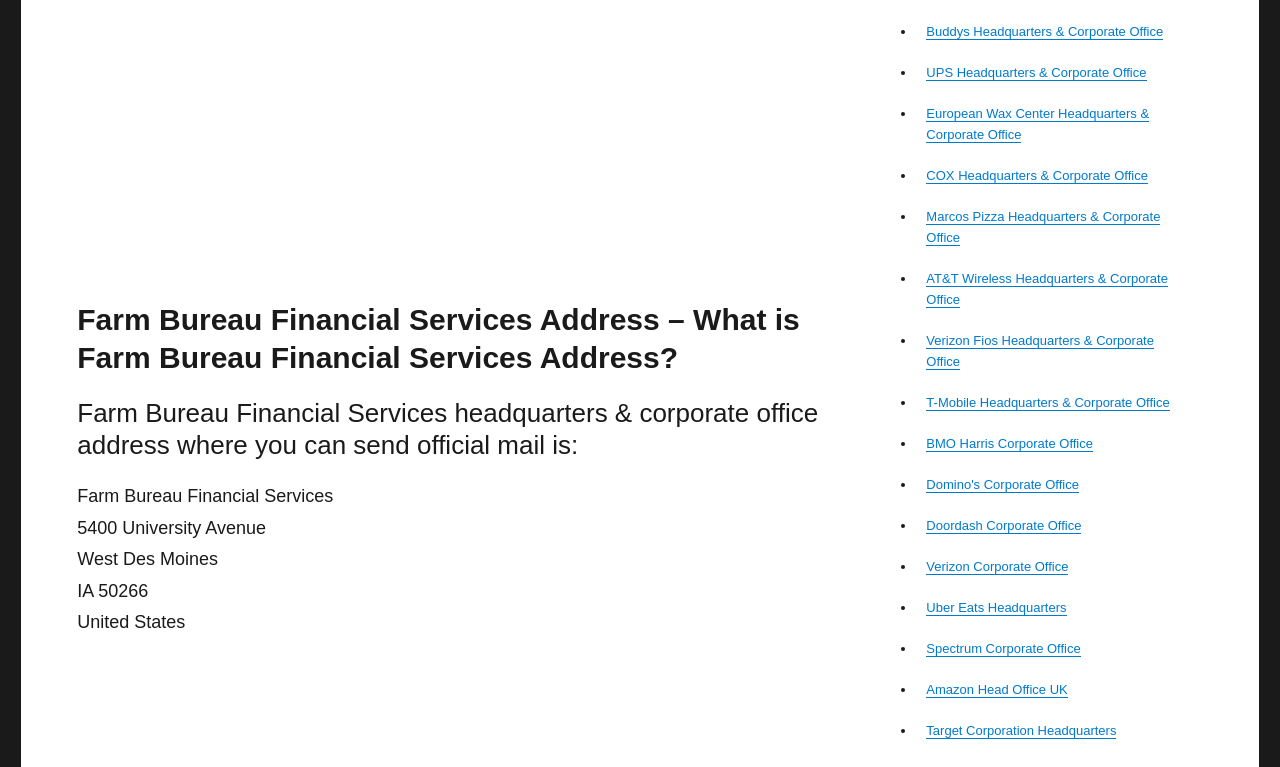Please find the bounding box coordinates of the element that must be clicked to perform the given instruction: "Go to Buddys Headquarters & Corporate Office". The coordinates should be four float numbers from 0 to 1, i.e., [left, top, right, bottom].

[0.724, 0.032, 0.909, 0.051]